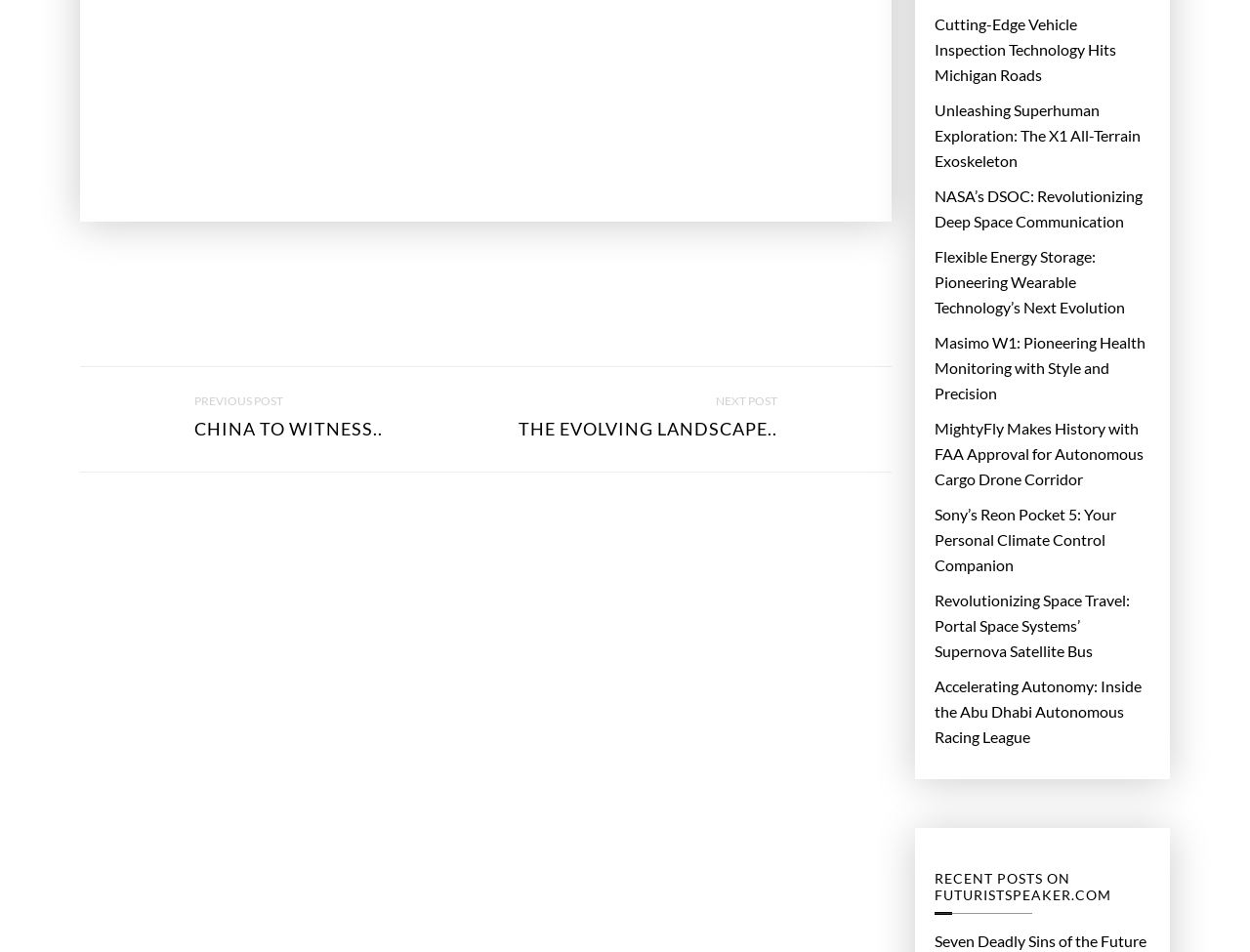Please give a short response to the question using one word or a phrase:
What is the text of the heading above the recent posts?

RSS RECENT POSTS ON FUTURISTSPEAKER.COM